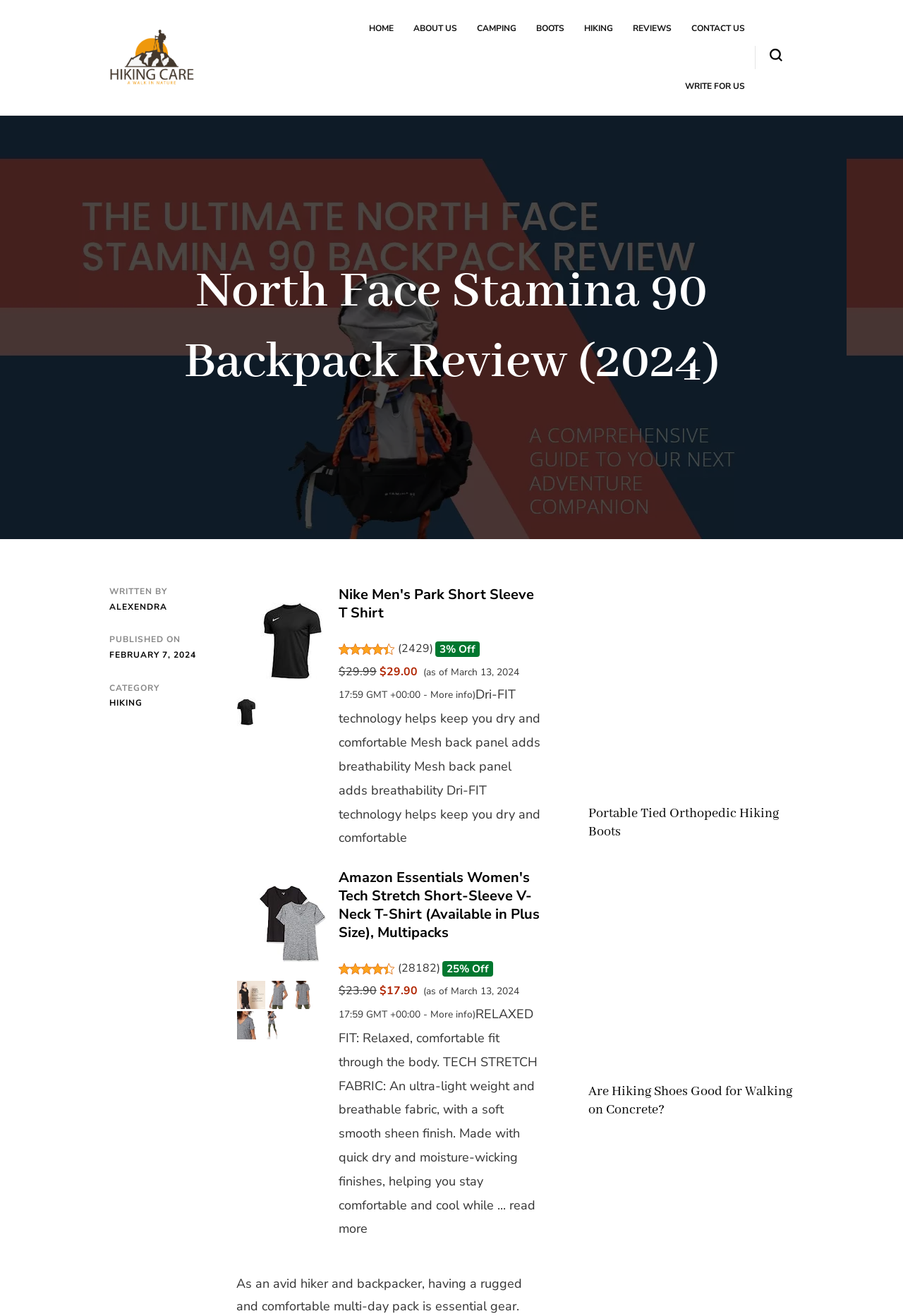Analyze the image and deliver a detailed answer to the question: Who is the author of this review?

I looked at the top section of the webpage and found the author's name, 'ALEXENDRA', which is written next to 'WRITTEN BY'.